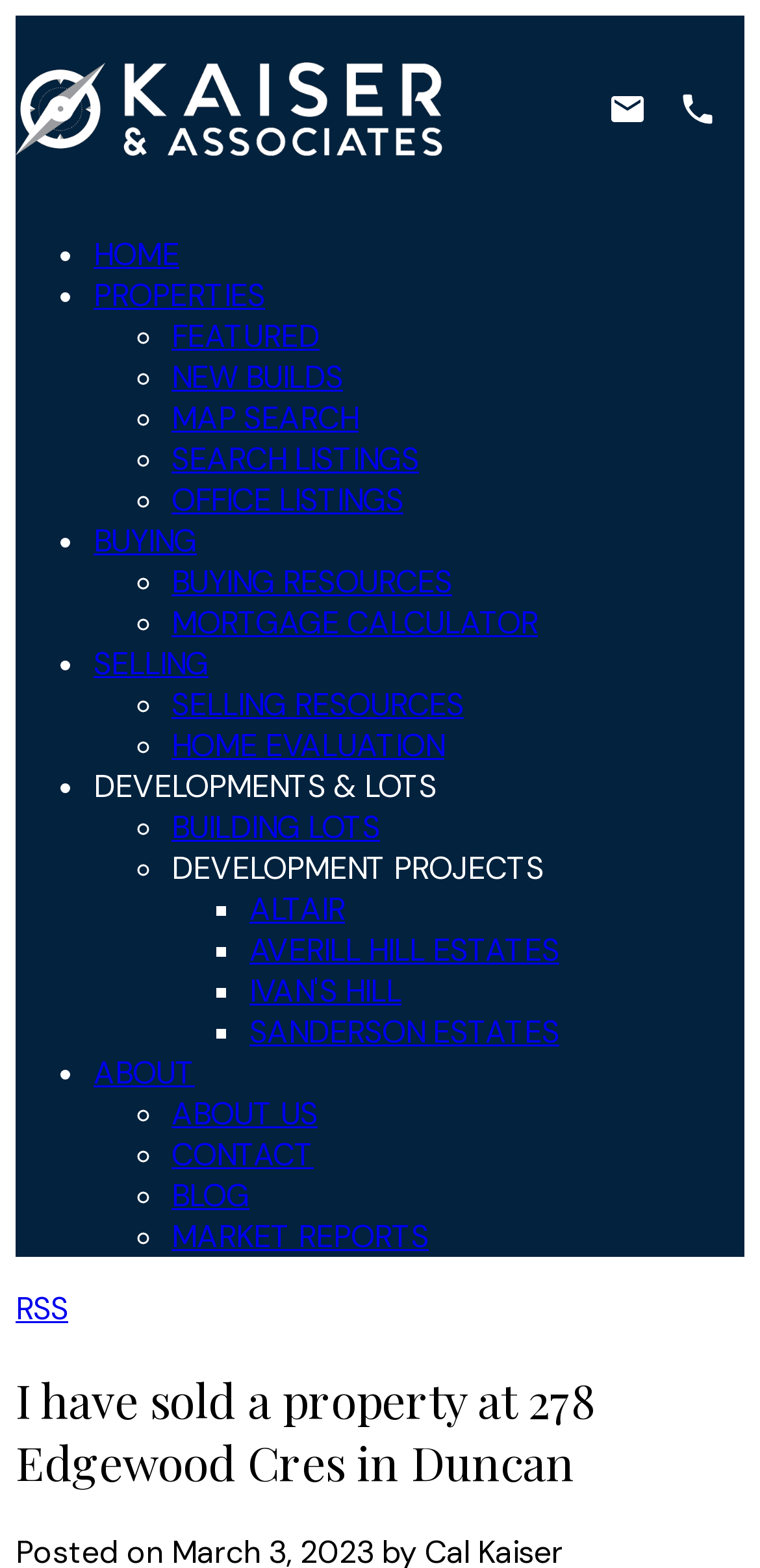Kindly determine the bounding box coordinates of the area that needs to be clicked to fulfill this instruction: "View the 'FEATURED' properties".

[0.226, 0.201, 0.421, 0.227]